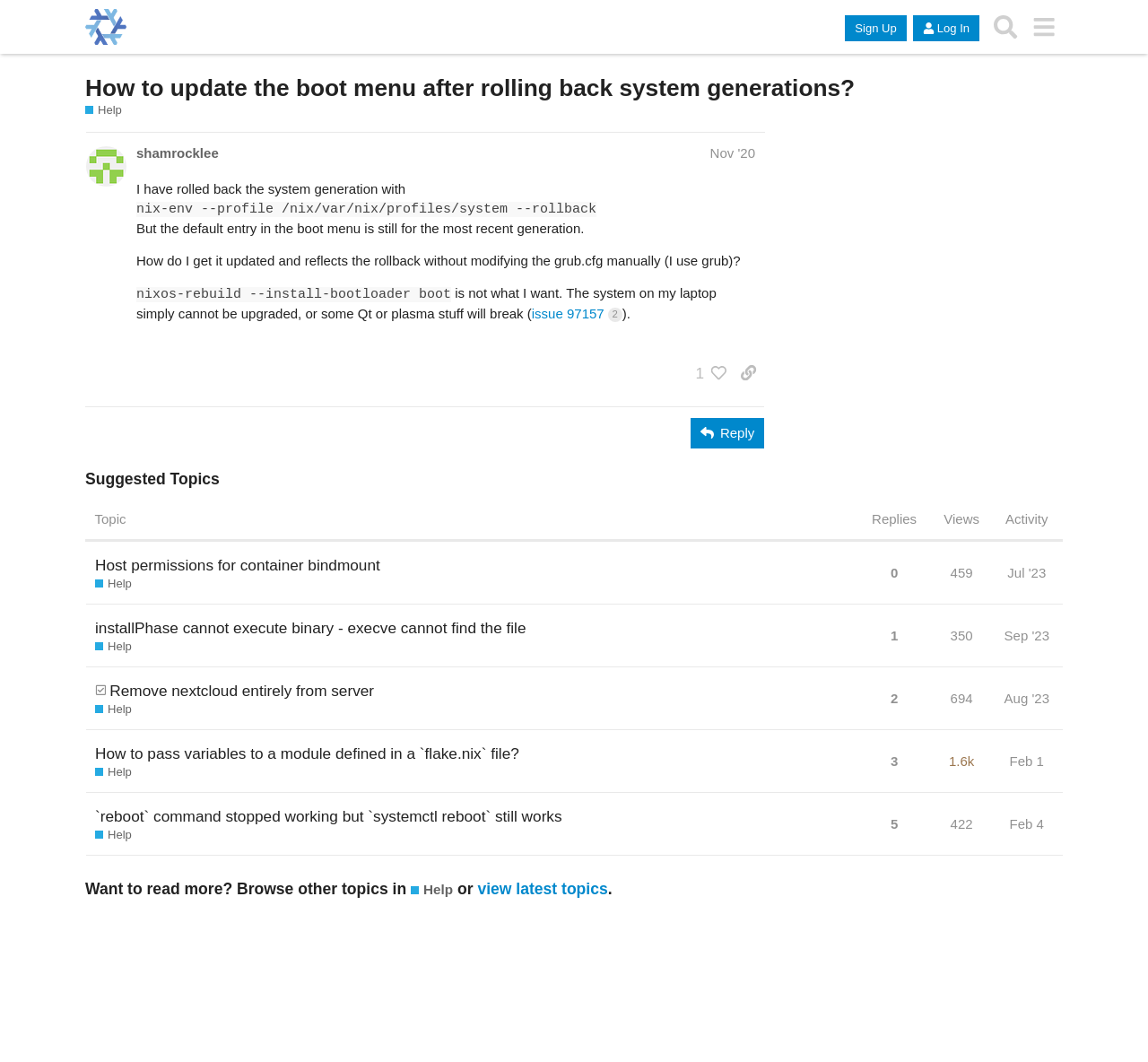What is the suggested topic below 'Host permissions for container bindmount'?
Refer to the image and provide a thorough answer to the question.

The suggested topics are listed in a table below the post, and the topic below 'Host permissions for container bindmount' is 'installPhase cannot execute binary - execve cannot find the file'.